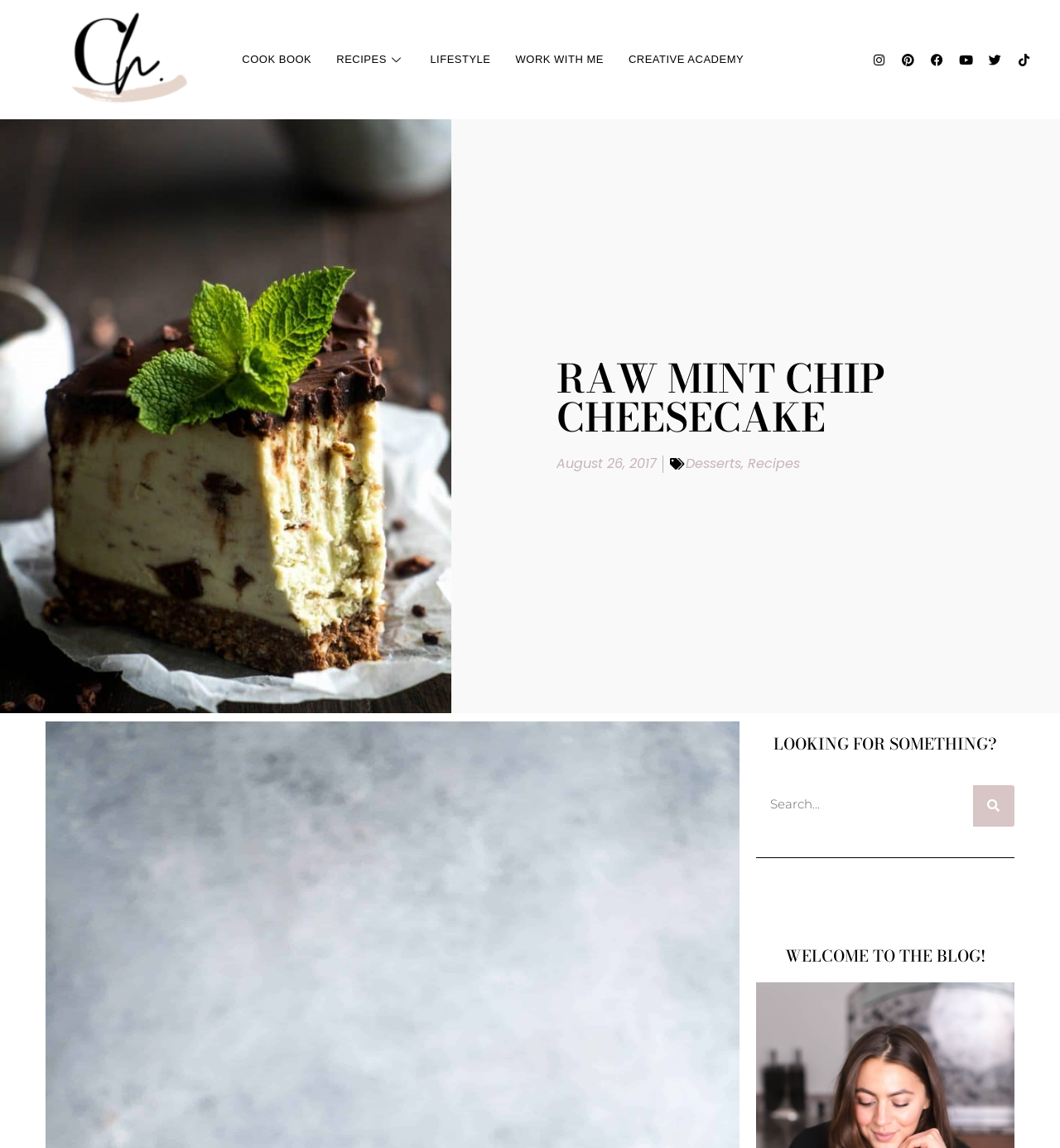Based on the image, provide a detailed response to the question:
How many social media links are on this page?

I counted the links to Instagram, Pinterest, and Facebook, which are represented by their respective icons, and found that there are three social media links on this page.